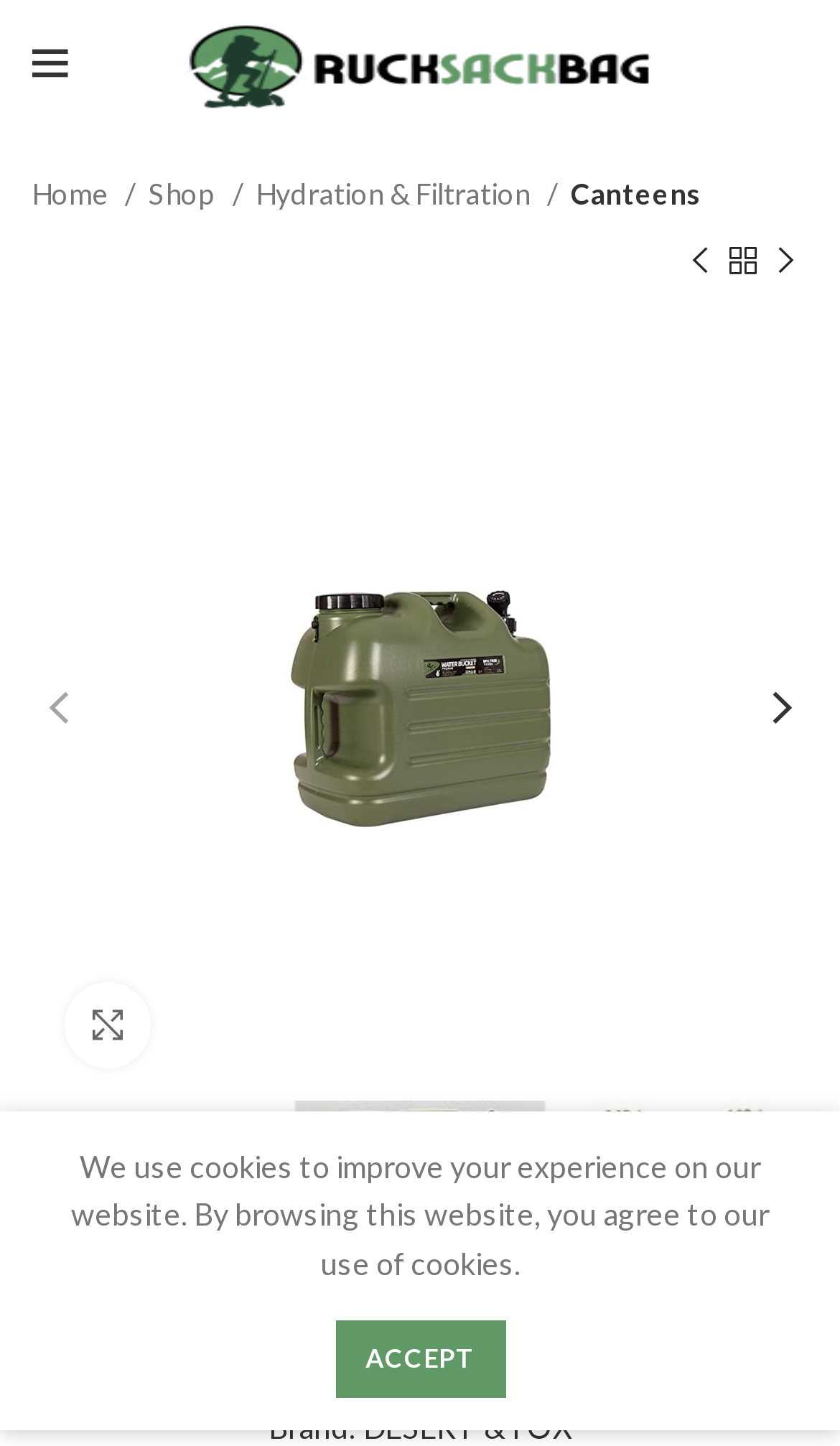Can you specify the bounding box coordinates of the area that needs to be clicked to fulfill the following instruction: "Go to home page"?

[0.038, 0.119, 0.162, 0.151]